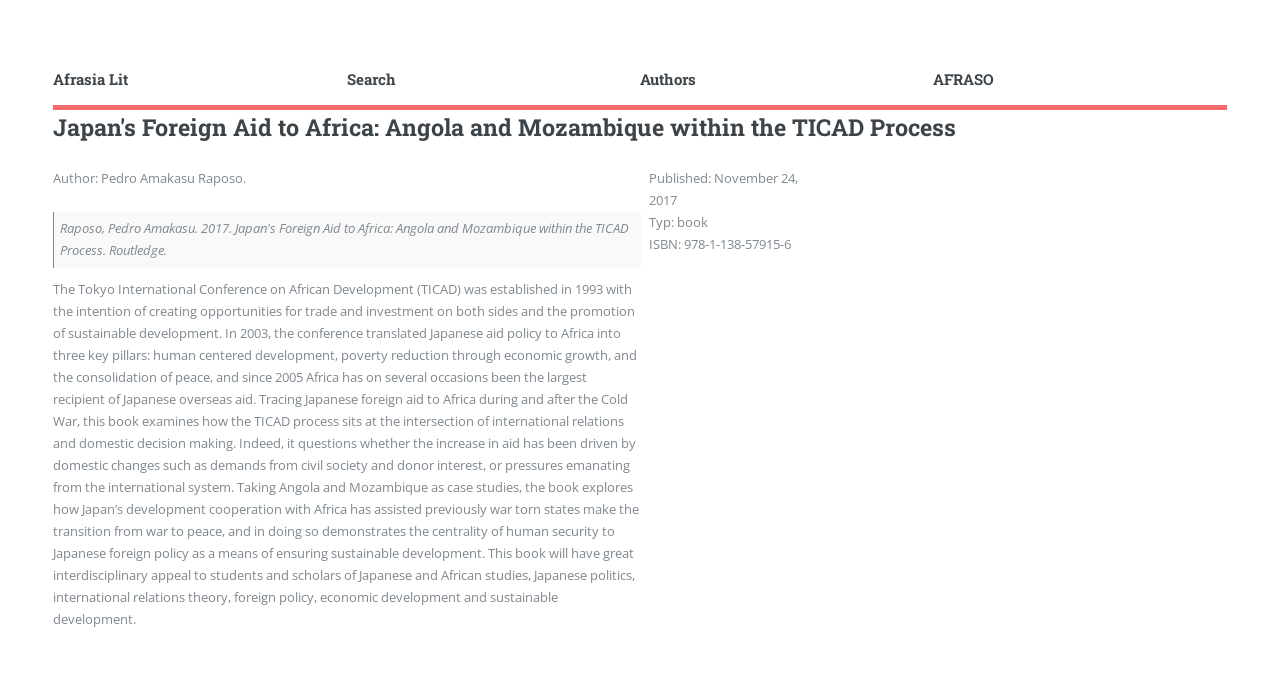Determine the bounding box coordinates of the UI element that matches the following description: "Authors". The coordinates should be four float numbers between 0 and 1 in the format [left, top, right, bottom].

[0.5, 0.095, 0.729, 0.131]